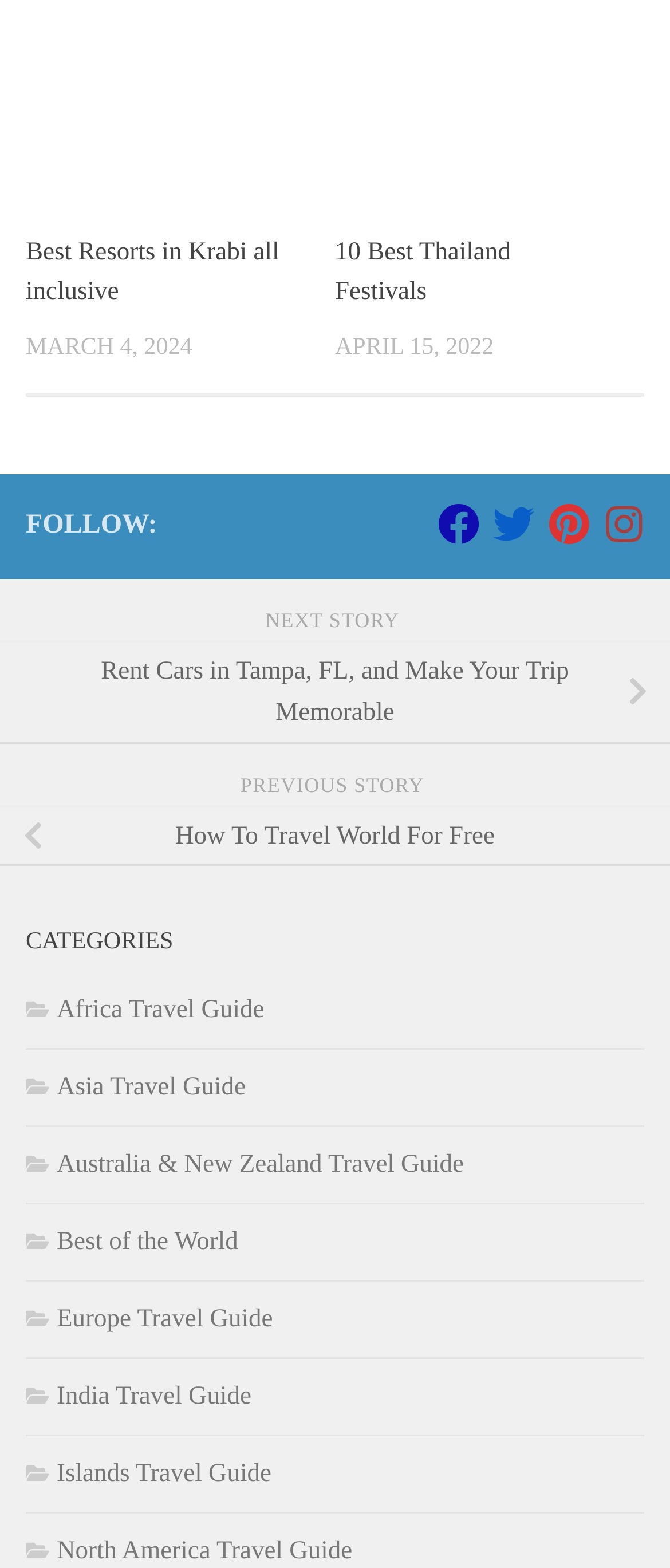What is the date of the article about Krabi resorts?
Craft a detailed and extensive response to the question.

I found the date by looking at the time element next to the heading 'Best Resorts in Krabi all inclusive', which contains the text 'MARCH 4, 2024'.